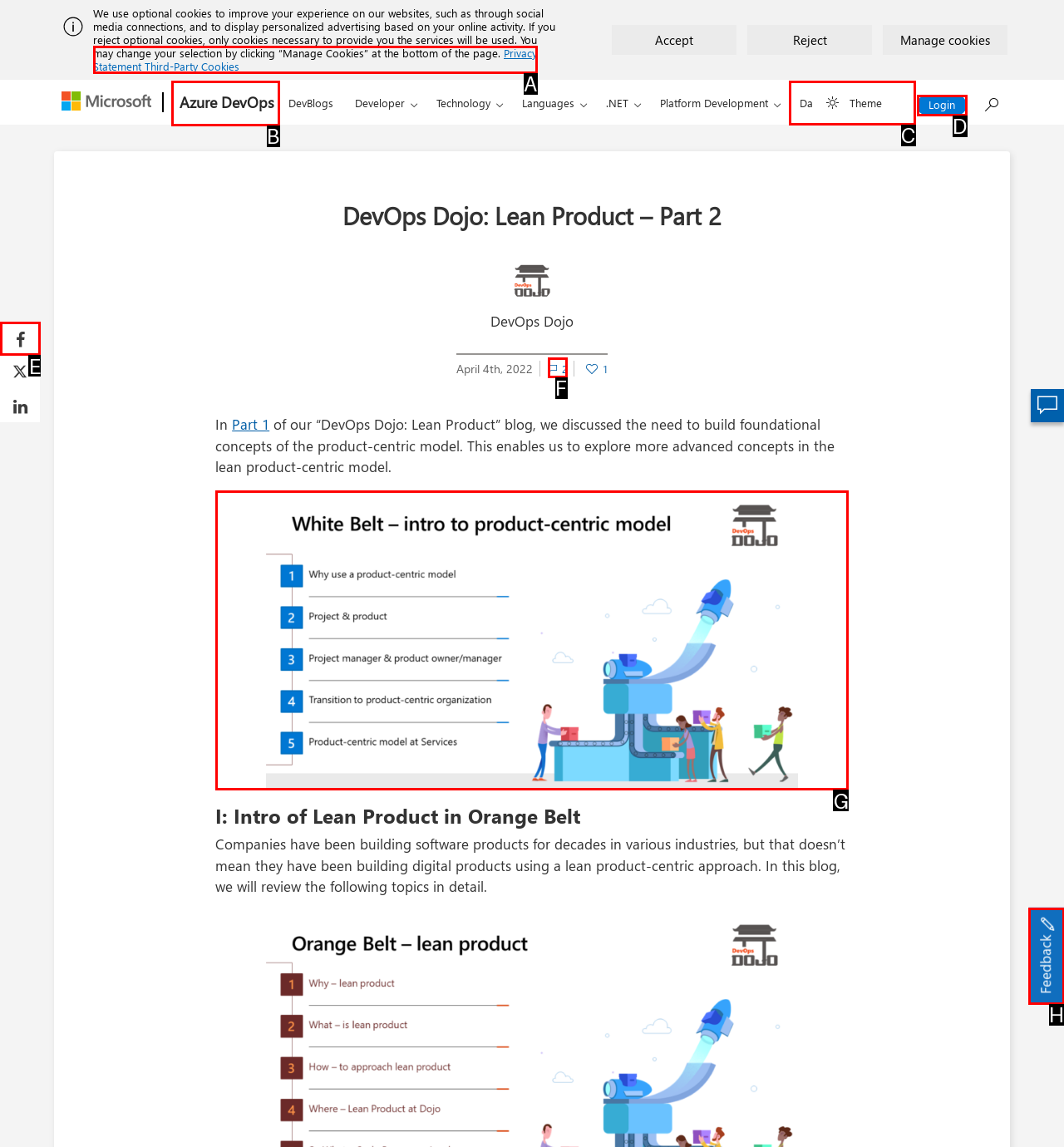From the given choices, which option should you click to complete this task: Click the Share on Facebook link? Answer with the letter of the correct option.

E